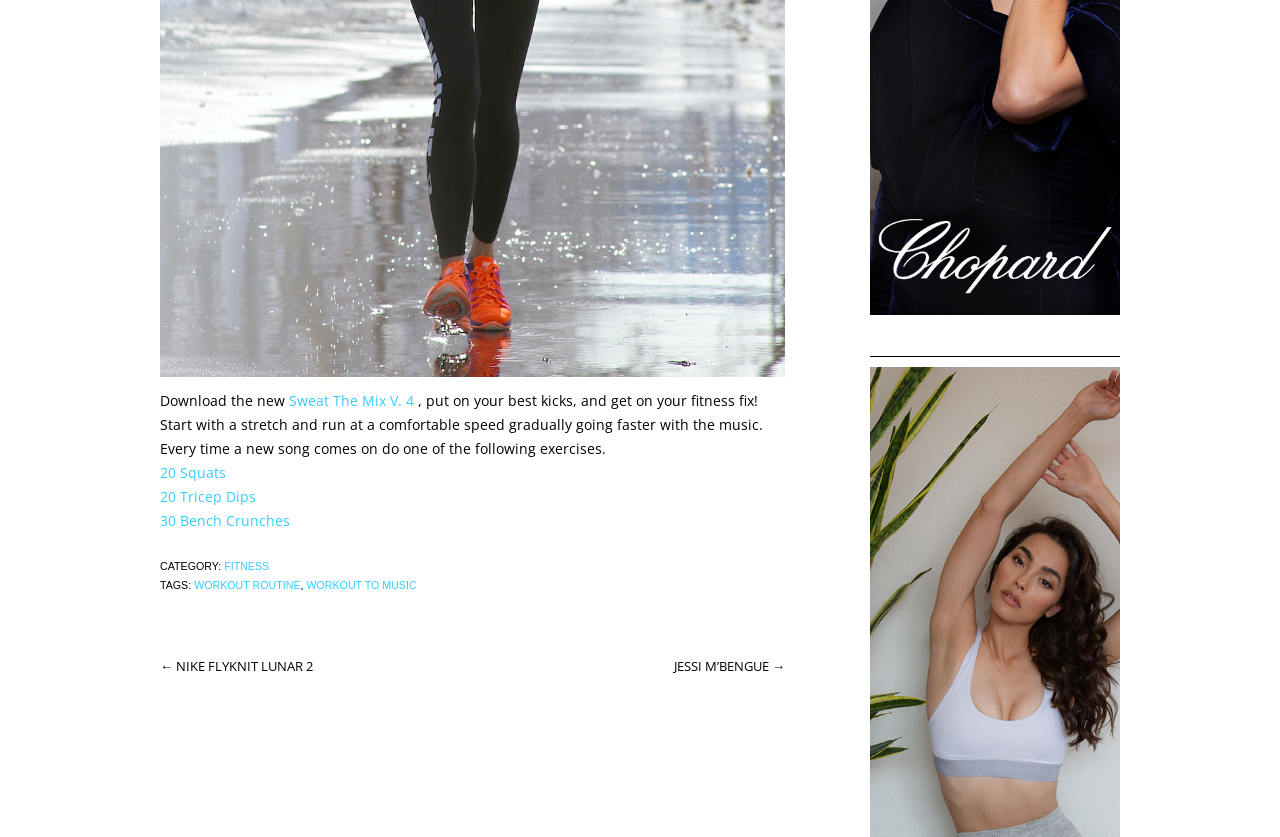Can you find the bounding box coordinates for the UI element given this description: "20 Squats"? Provide the coordinates as four float numbers between 0 and 1: [left, top, right, bottom].

[0.125, 0.553, 0.177, 0.575]